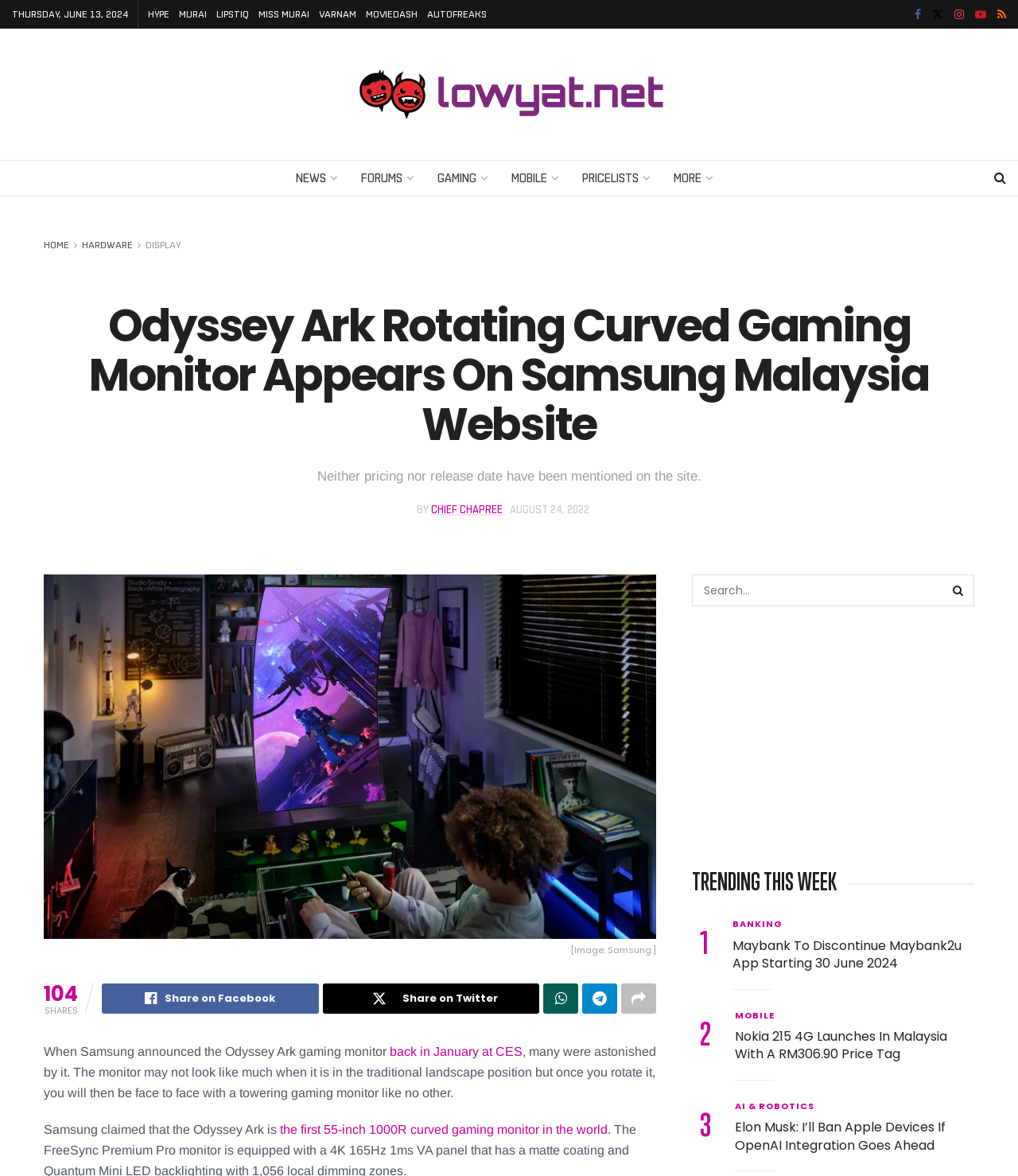Locate the bounding box coordinates of the segment that needs to be clicked to meet this instruction: "Search for something".

[0.68, 0.489, 0.957, 0.516]